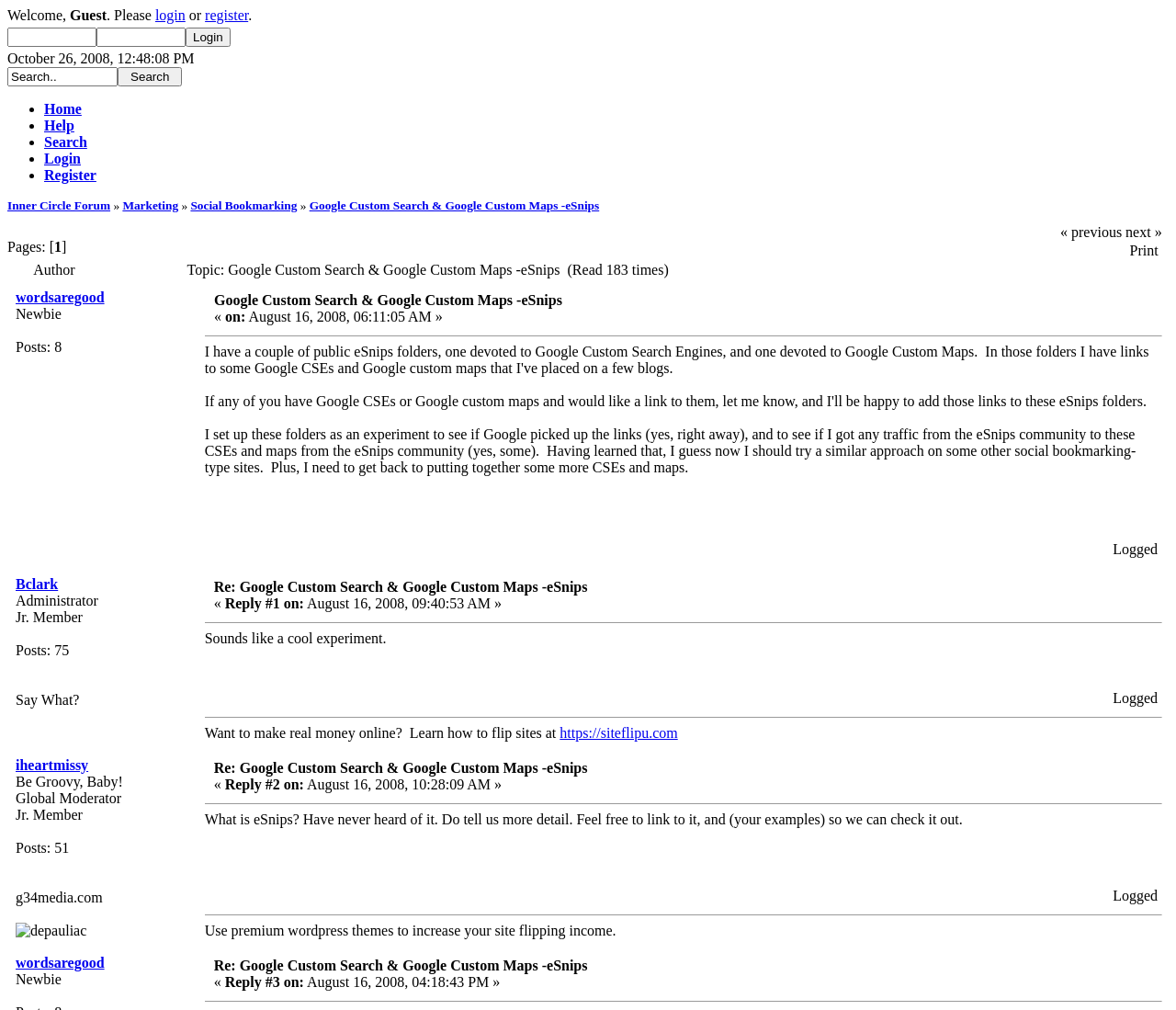Extract the bounding box of the UI element described as: "name="submit" value="Search"".

[0.1, 0.066, 0.155, 0.086]